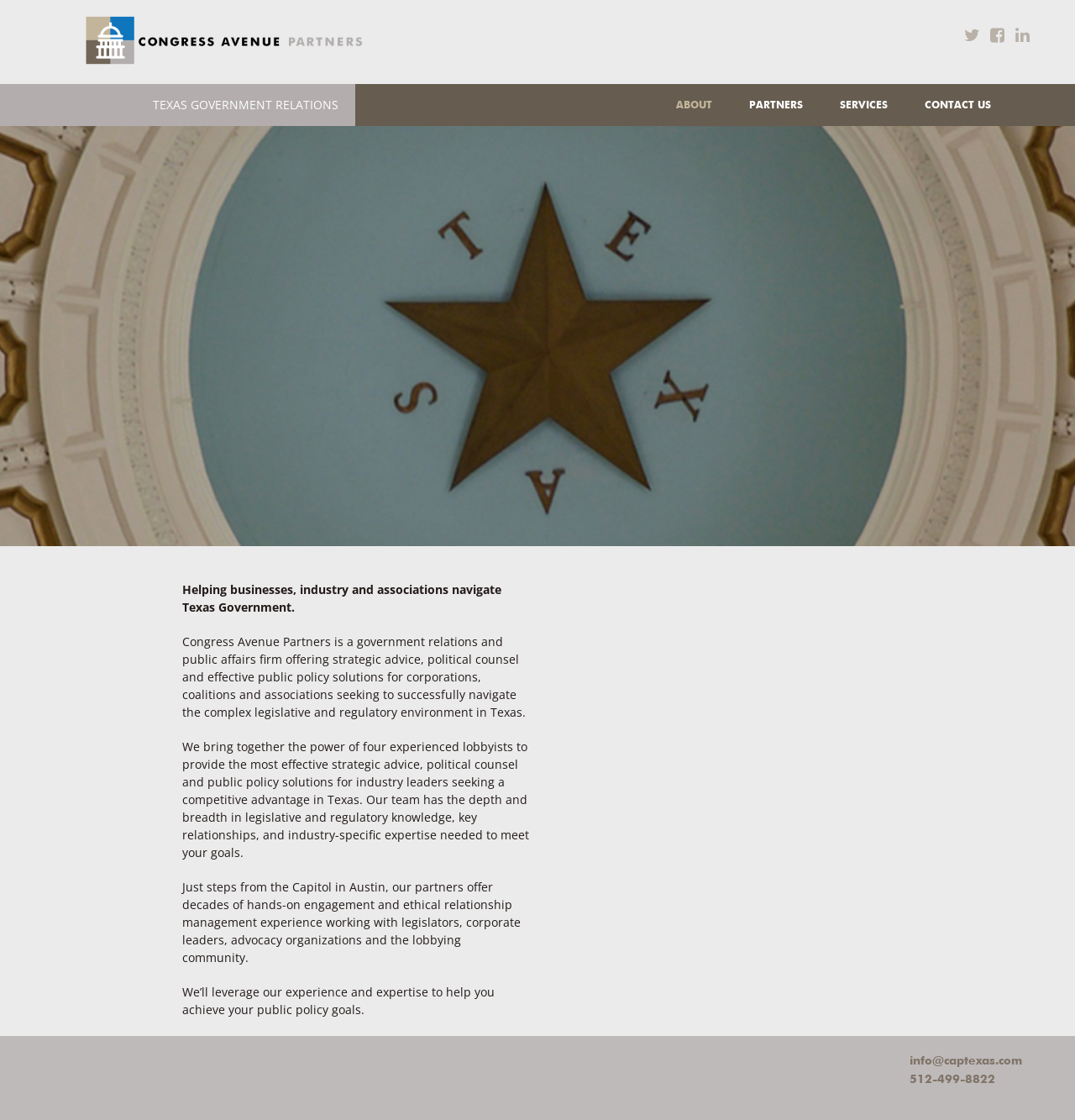Identify the bounding box for the UI element specified in this description: "Contact Us". The coordinates must be four float numbers between 0 and 1, formatted as [left, top, right, bottom].

[0.86, 0.075, 0.922, 0.113]